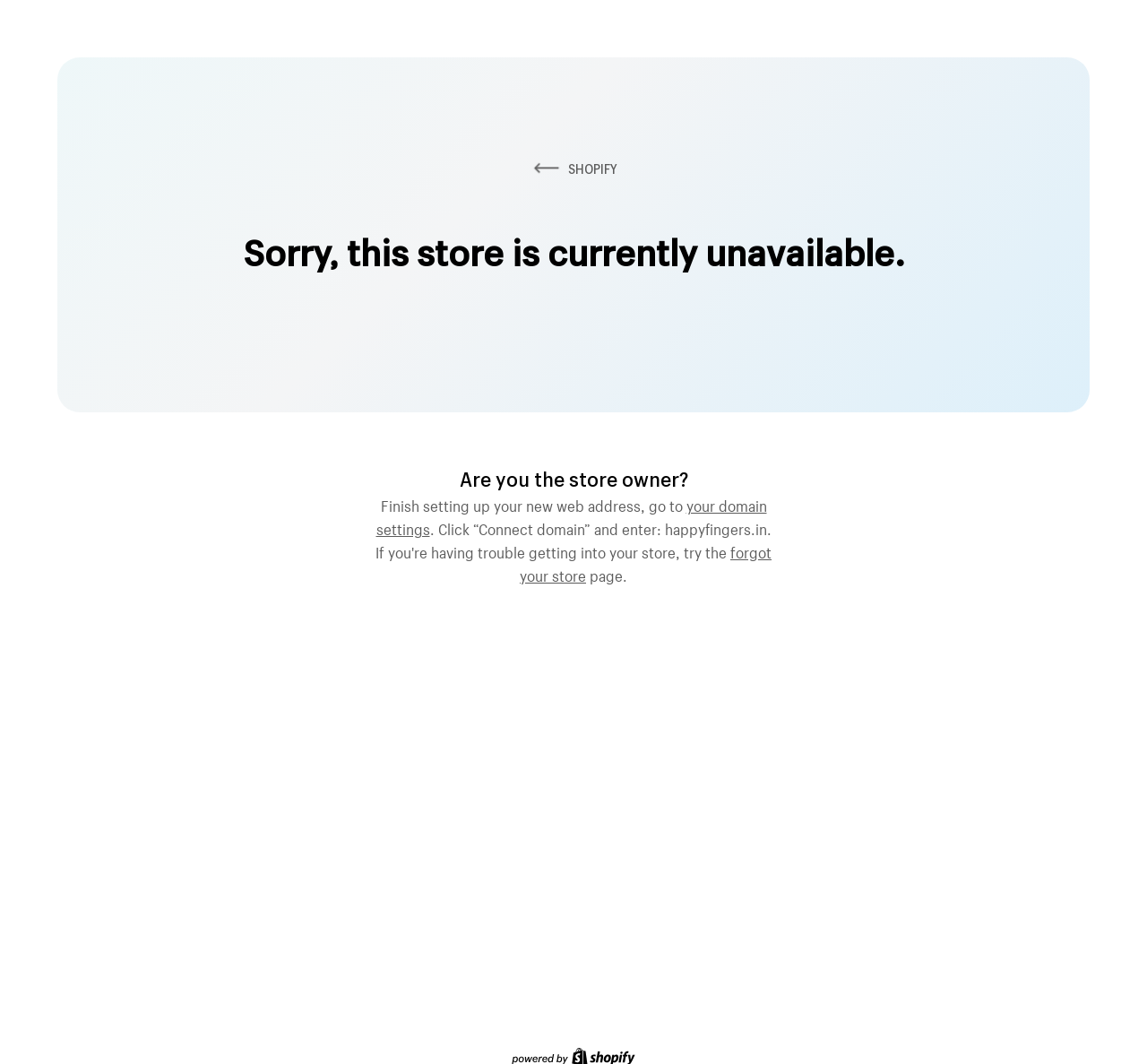What is the name of the ecommerce software mentioned on the webpage?
By examining the image, provide a one-word or phrase answer.

Shopify